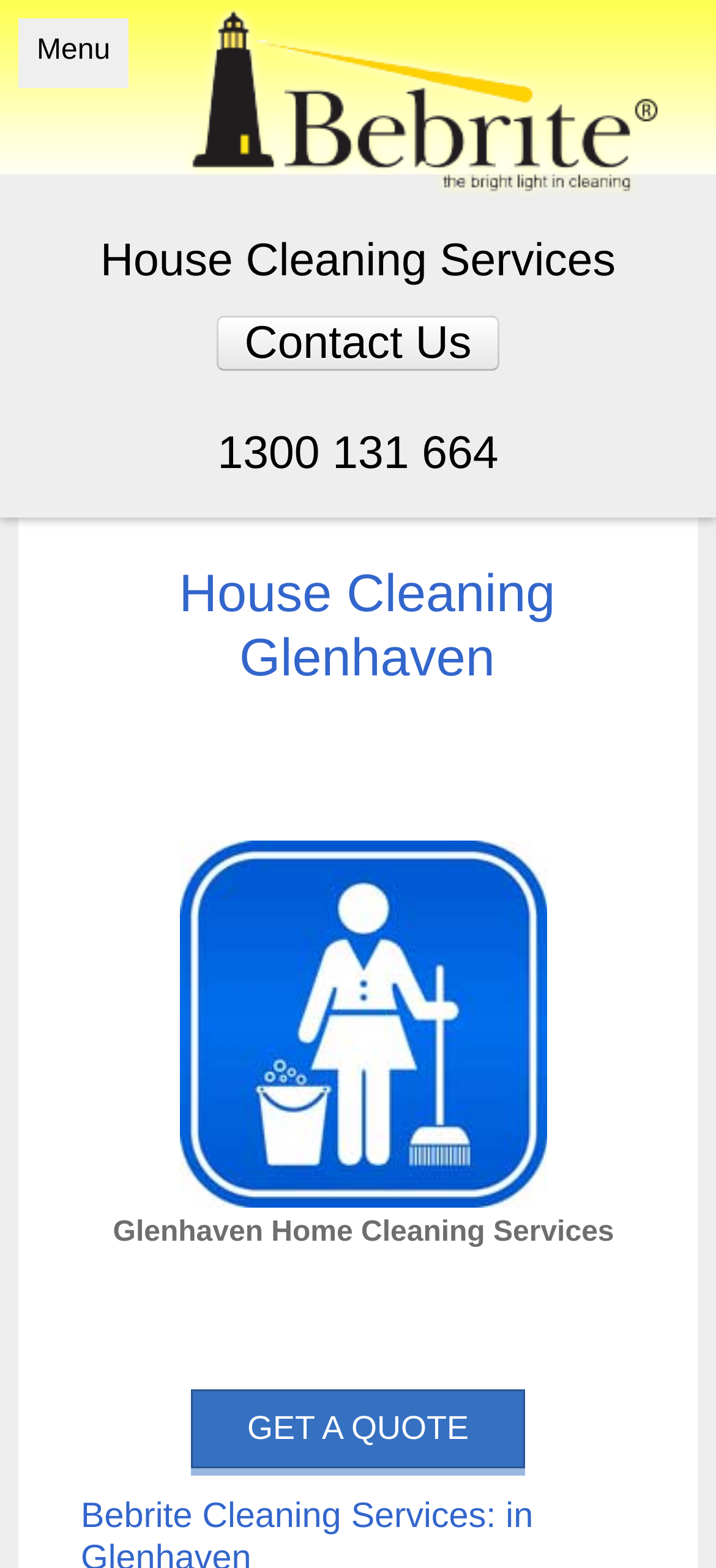Given the following UI element description: "parent_node: Glenhaven Home Cleaning Services", find the bounding box coordinates in the webpage screenshot.

[0.121, 0.536, 0.895, 0.77]